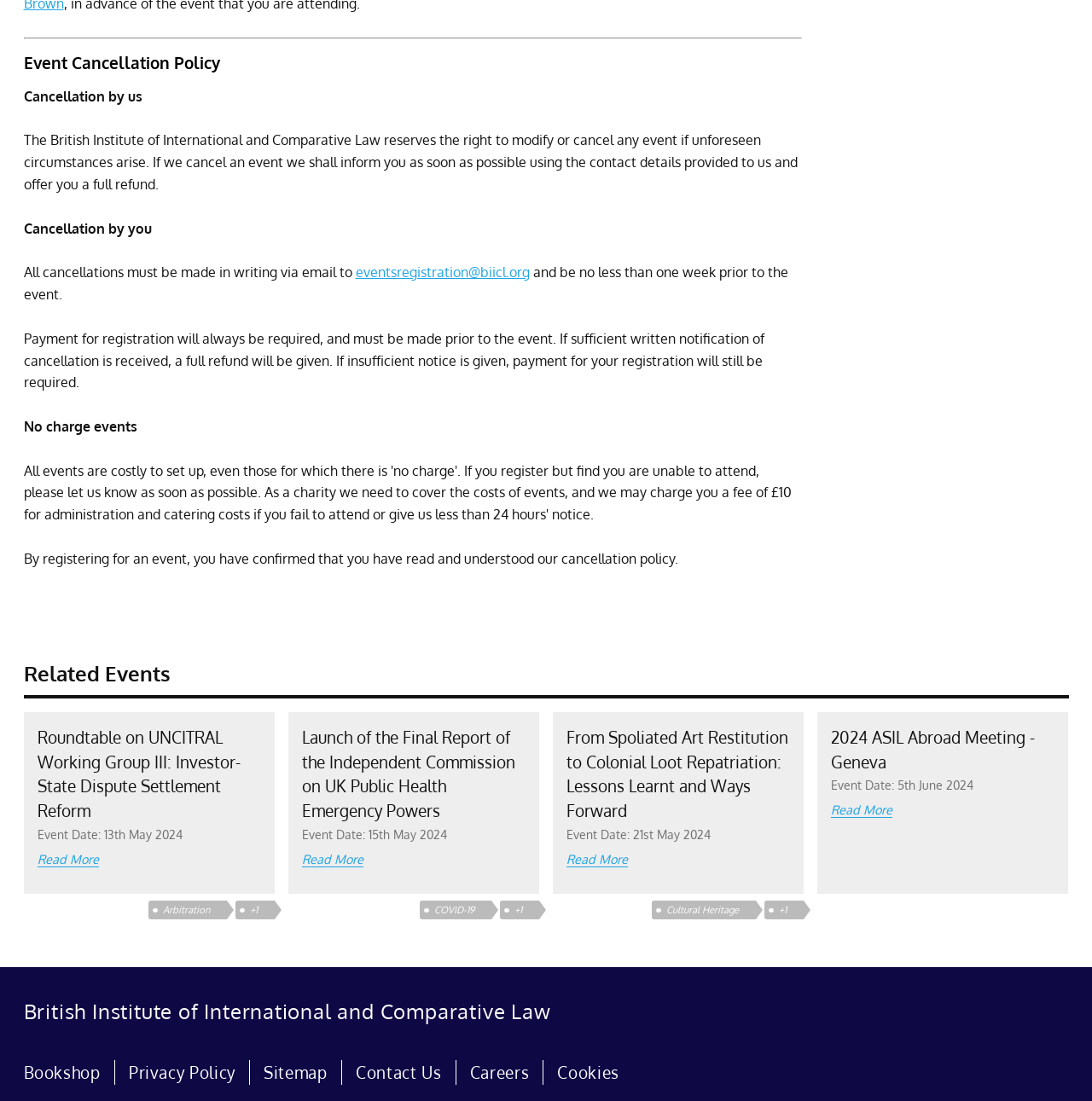Please locate the UI element described by "Arbitration" and provide its bounding box coordinates.

[0.136, 0.82, 0.207, 0.832]